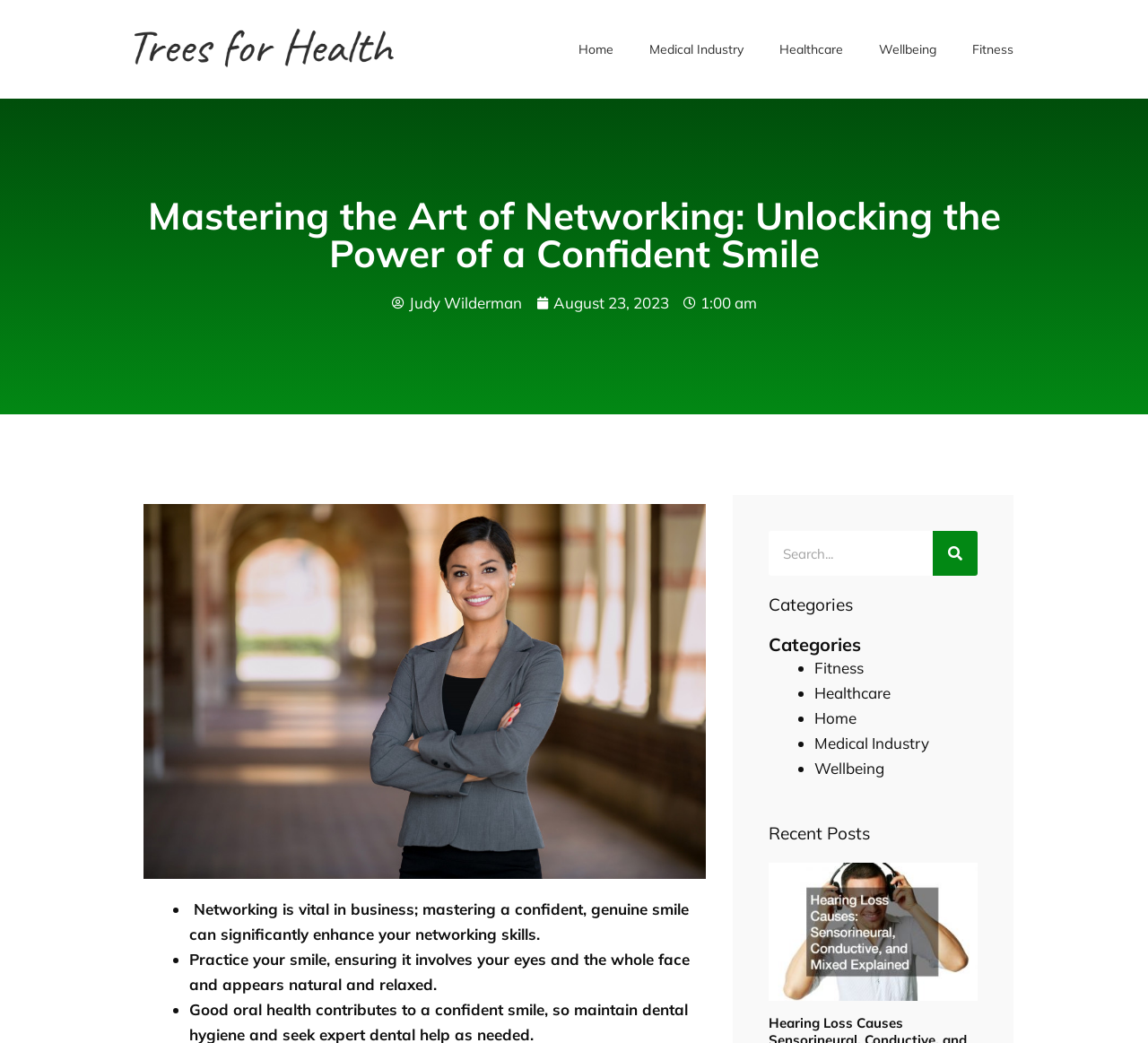Pinpoint the bounding box coordinates of the element to be clicked to execute the instruction: "Click the 'Fitness' category".

[0.709, 0.631, 0.752, 0.649]